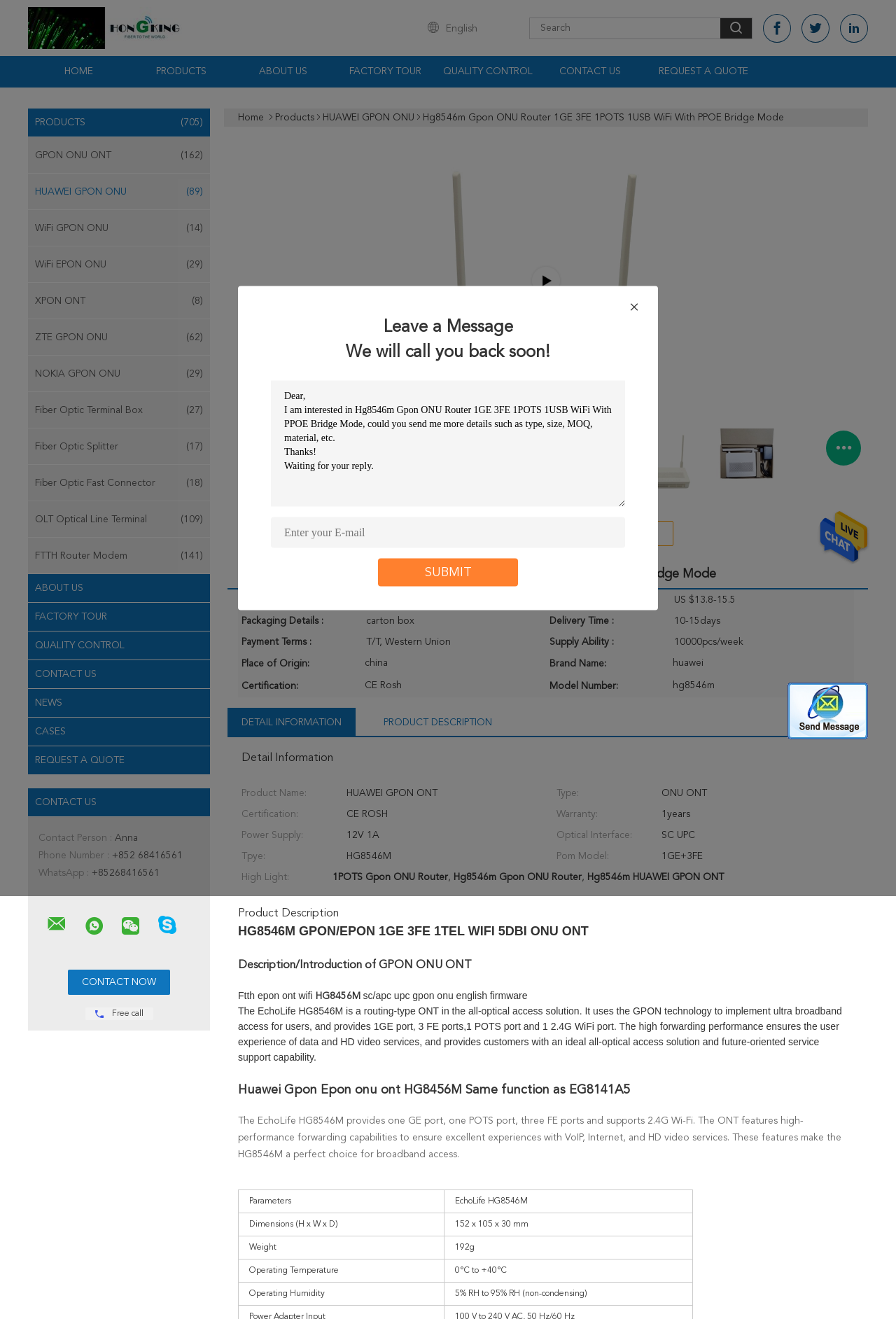Respond with a single word or phrase for the following question: 
How many contact methods are provided?

5